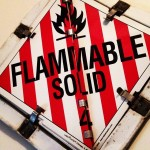Provide a one-word or short-phrase response to the question:
What icon is at the top of the sign?

Flame icon